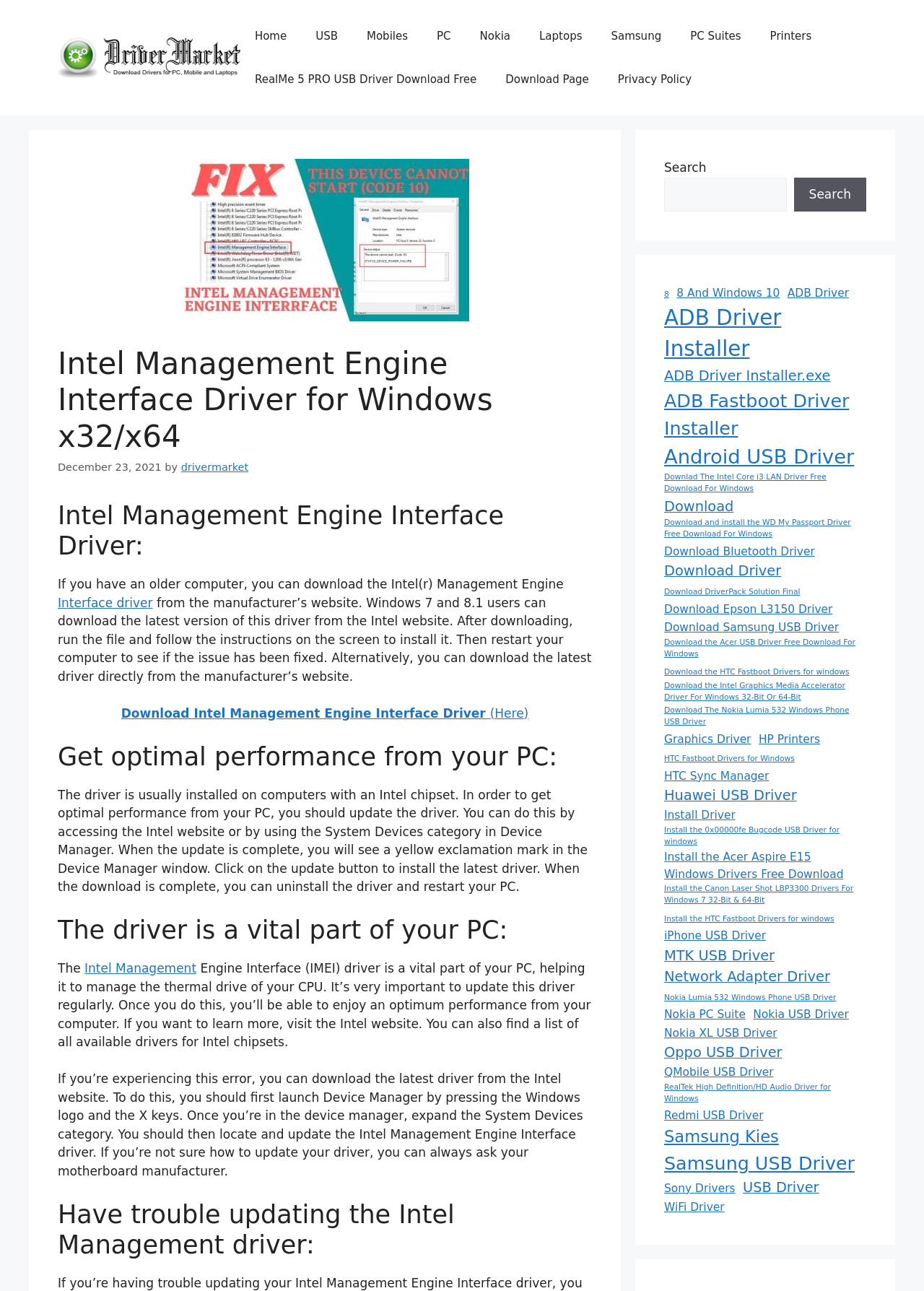Generate a comprehensive description of the webpage.

This webpage is about downloading the Intel Management Engine Interface Driver for Windows 32-bit and 64-bit versions. At the top, there is a banner with a link to "Driver Market" and an image of the same. Below the banner, there is a navigation menu with links to various categories such as "Home", "USB", "Mobiles", "PC", and more.

The main content of the page is divided into several sections. The first section has a heading "Intel Management Engine Interface Driver for Windows x32/x64" and provides information about the driver, including a brief description and instructions on how to download and install it. There is also a link to download the driver.

The next section has a heading "Get optimal performance from your PC" and explains the importance of updating the driver to get optimal performance from the PC. It also provides instructions on how to update the driver.

The following sections have headings such as "The driver is a vital part of your PC" and "Have trouble updating the Intel Management driver" and provide more information about the driver and troubleshooting tips.

On the right side of the page, there is a search box and a list of links to other driver-related pages, including "ADB Driver", "Android USB Driver", "Download Bluetooth Driver", and more. There are a total of 115 links to other pages.

At the bottom of the page, there are two complementary sections with more links to other driver-related pages.